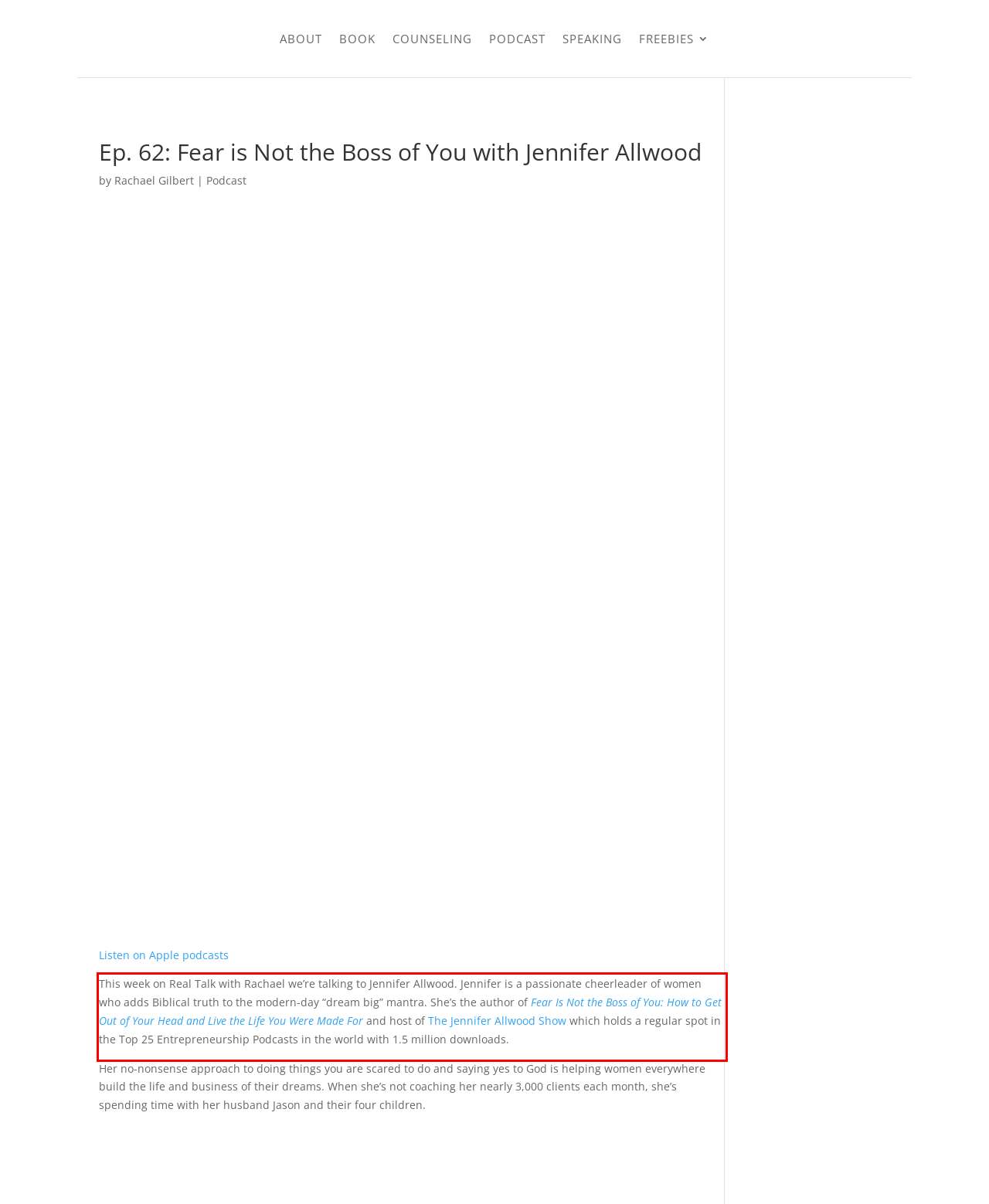You are provided with a screenshot of a webpage featuring a red rectangle bounding box. Extract the text content within this red bounding box using OCR.

This week on Real Talk with Rachael we’re talking to Jennifer Allwood. Jennifer is a passionate cheerleader of women who adds Biblical truth to the modern-day “dream big” mantra. She’s the author of Fear Is Not the Boss of You: How to Get Out of Your Head and Live the Life You Were Made For and host of The Jennifer Allwood Show which holds a regular spot in the Top 25 Entrepreneurship Podcasts in the world with 1.5 million downloads.